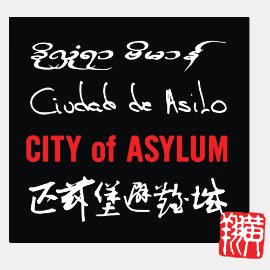Thoroughly describe what you see in the image.

The image features the logo of the "City of Asylum Bookstore," displayed prominently with a visually striking design. The logo showcases the phrase "CITY of ASYLUM" in bold, vibrant red letters, emphasizing its importance and central role in the identity of the bookstore. Surrounding this are stylized text elements, presented in a mix of artistic scripts, which further reflect the multicultural essence of the establishment. The logo is set against a black background, enhancing the visibility of the text and creating a strong visual impact. This logo symbolizes the bookstore's mission to provide a refuge for literature and creativity, promoting diverse voices and fostering community engagement through reading and storytelling.